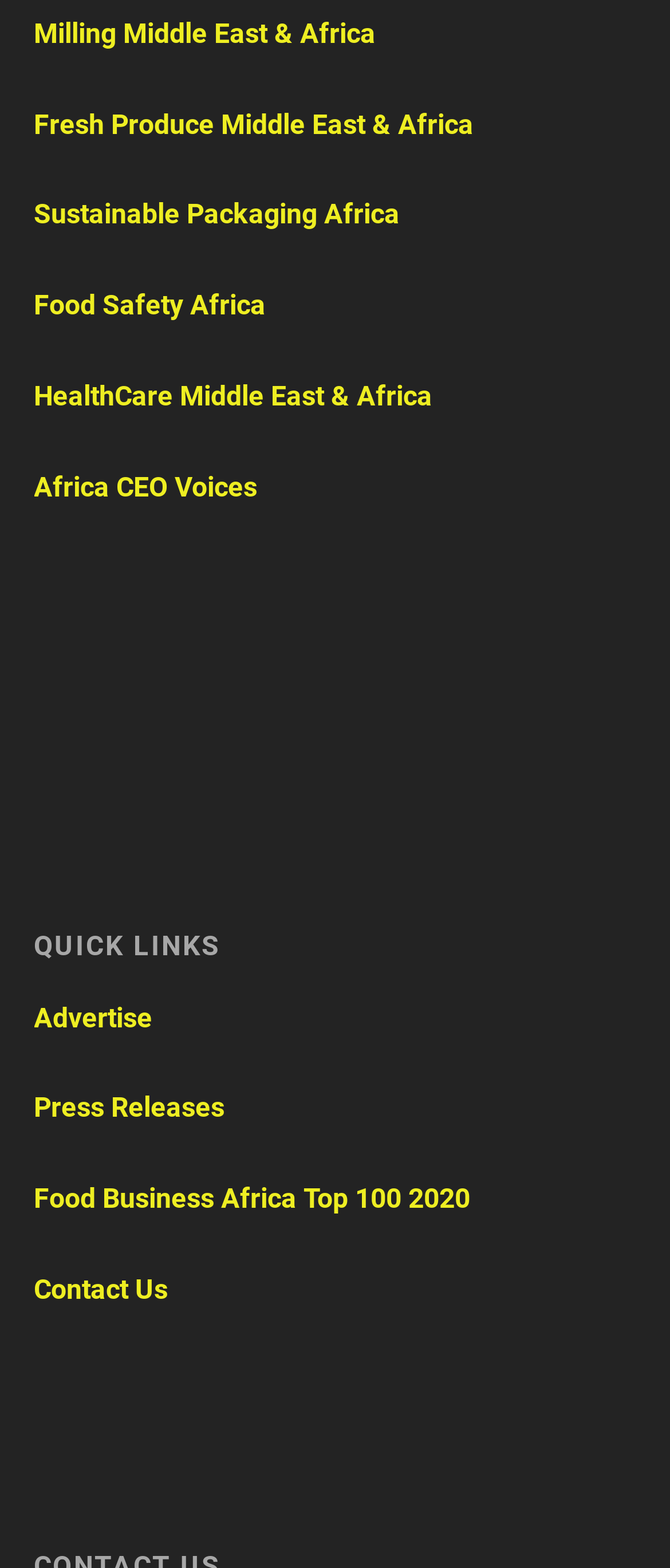Specify the bounding box coordinates of the element's region that should be clicked to achieve the following instruction: "Contact Us". The bounding box coordinates consist of four float numbers between 0 and 1, in the format [left, top, right, bottom].

None